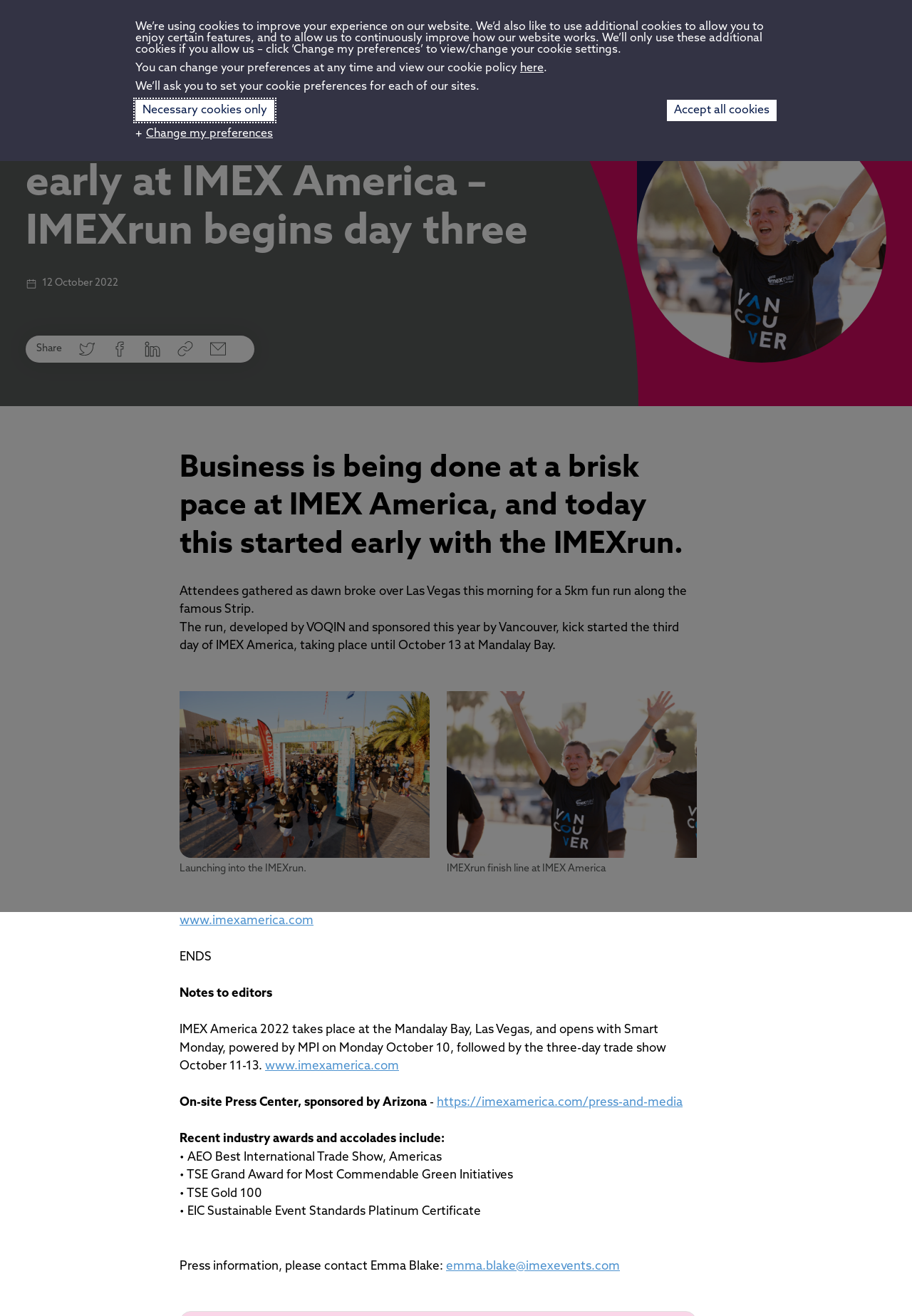What is the purpose of the IMEXrun event?
Based on the image, provide your answer in one word or phrase.

5km fun run